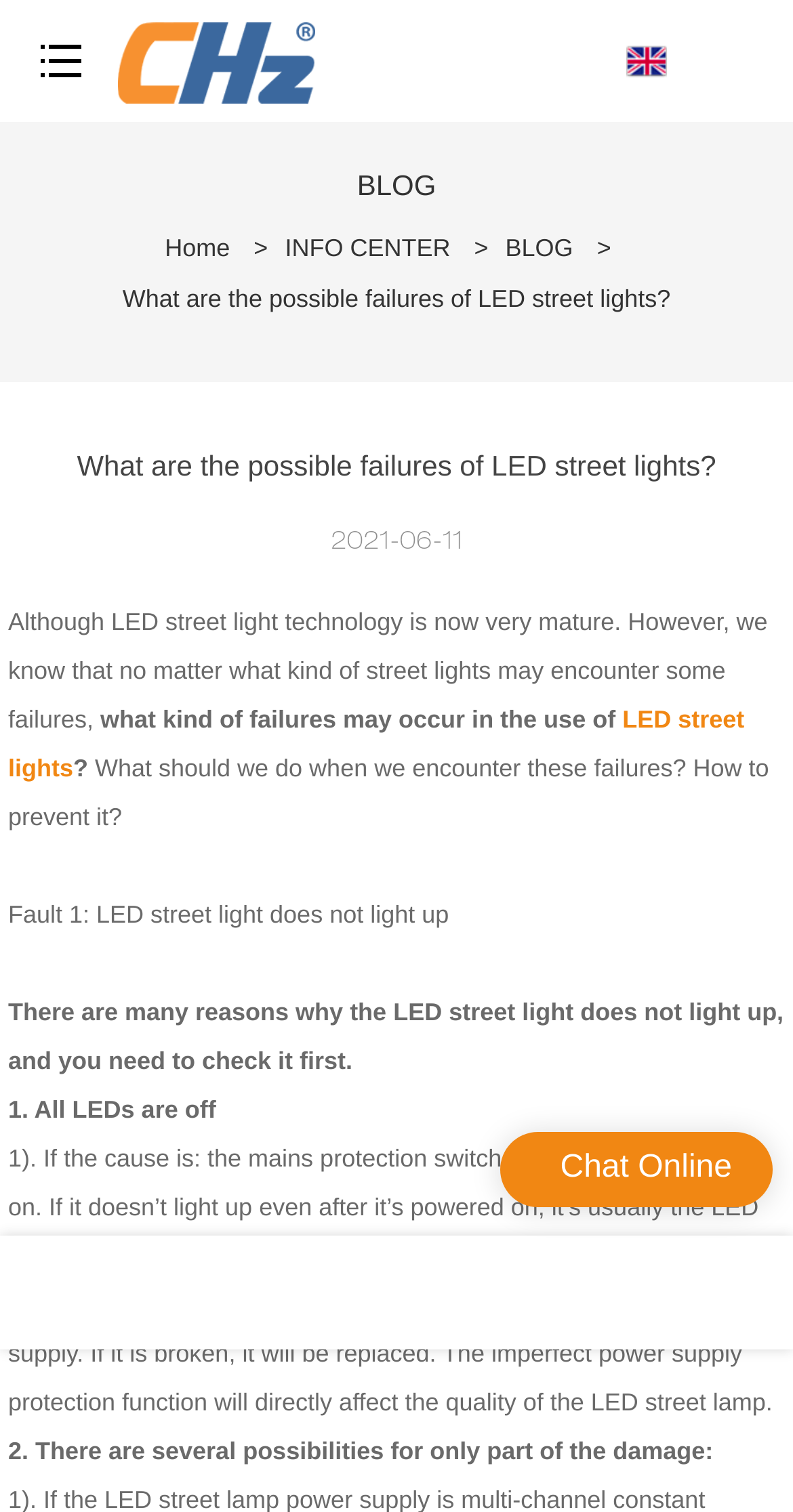How many types of failures are mentioned in the blog post?
Examine the screenshot and reply with a single word or phrase.

At least 2